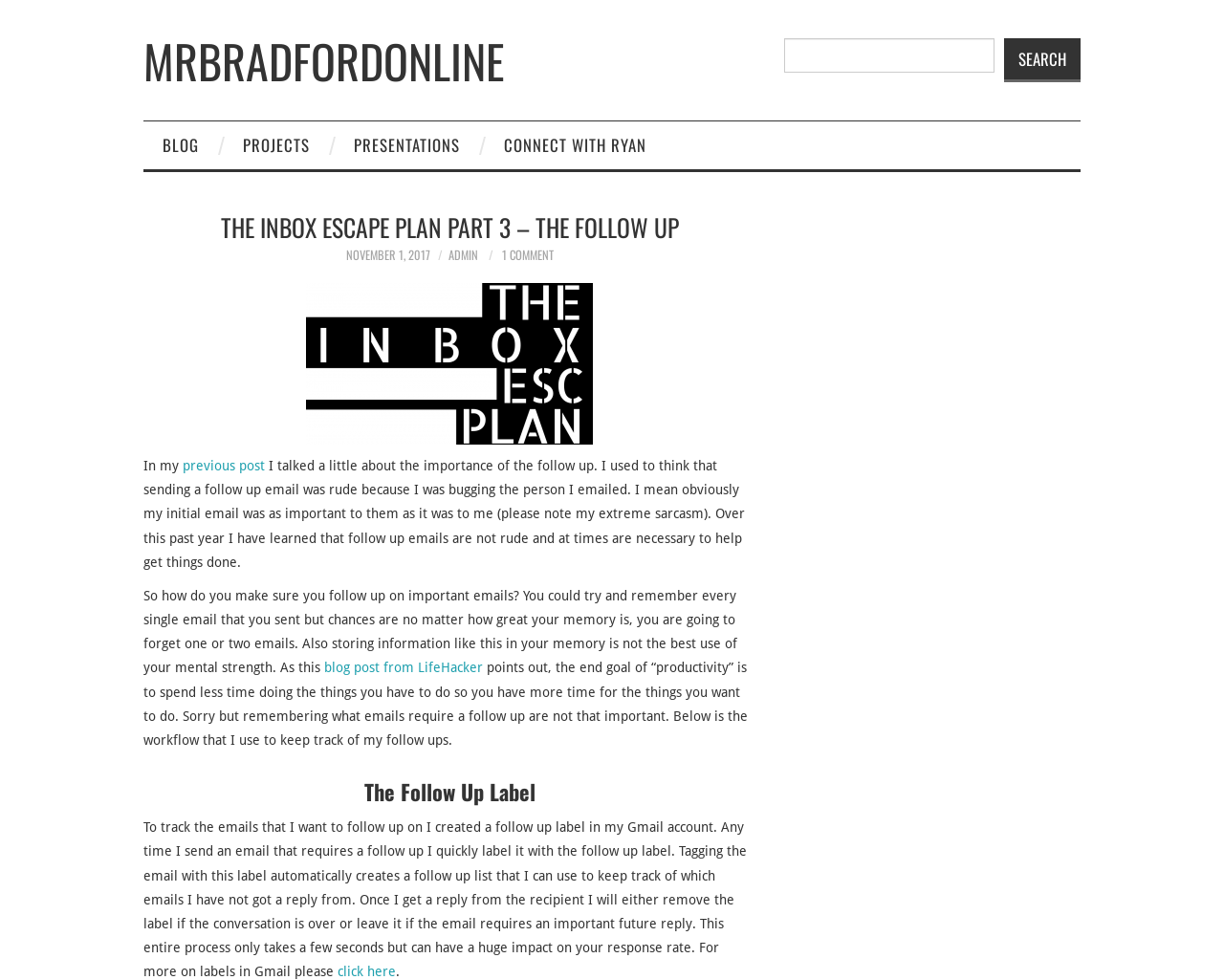What is the benefit of using labels in Gmail?
Please respond to the question with a detailed and informative answer.

The benefit of using labels in Gmail is to save time and increase productivity, as mentioned in the blog post, by automating the process of tracking follow-up emails and reducing the need to remember which emails require a follow-up.